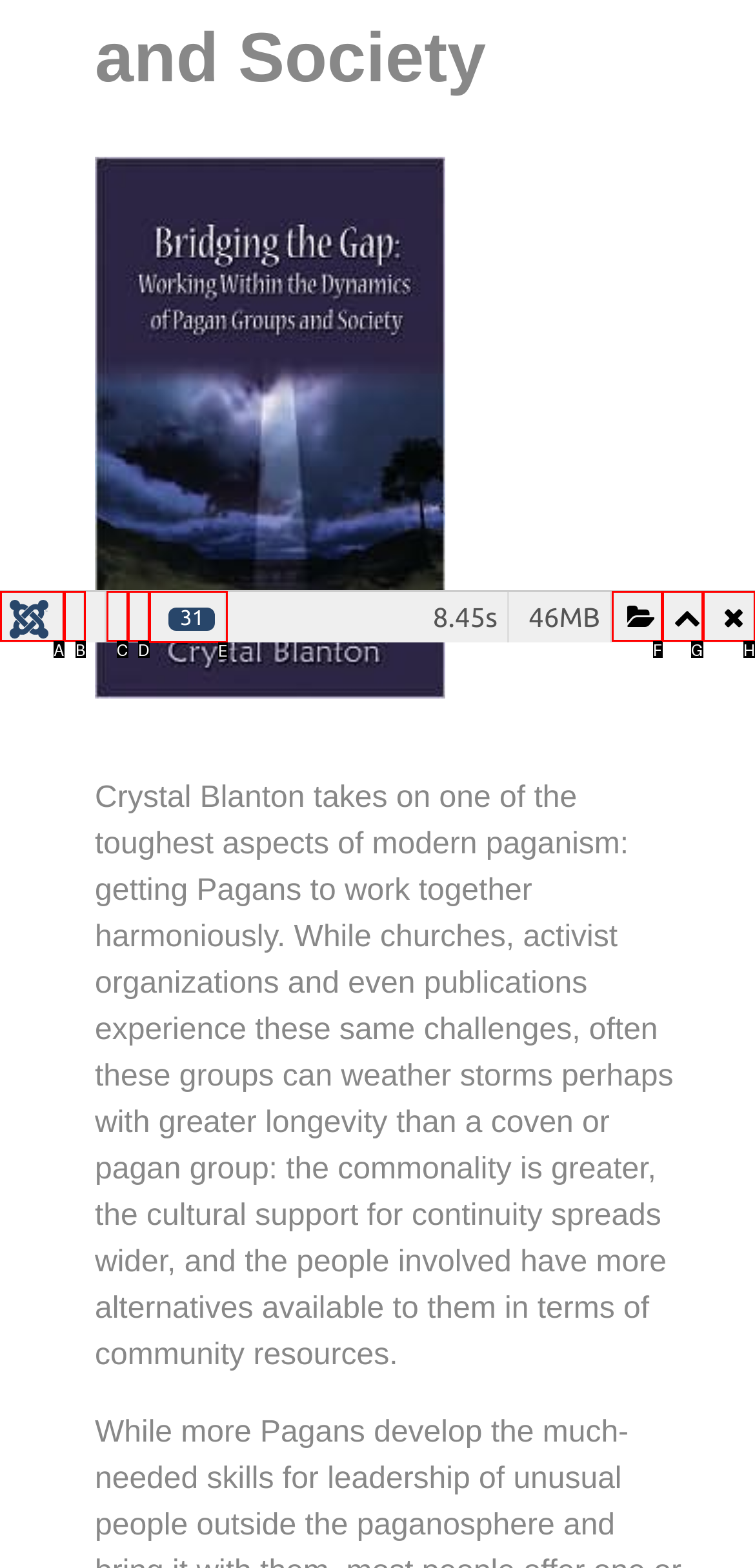Find the option that matches this description: J! Info
Provide the matching option's letter directly.

B